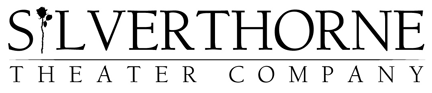What is the artistic representation accompanying the text?
Can you give a detailed and elaborate answer to the question?

The caption describes the logo as having an artistic representation of a flower, adding a touch of creativity and charm to the brand, which implies that the accompanying element is a flower.